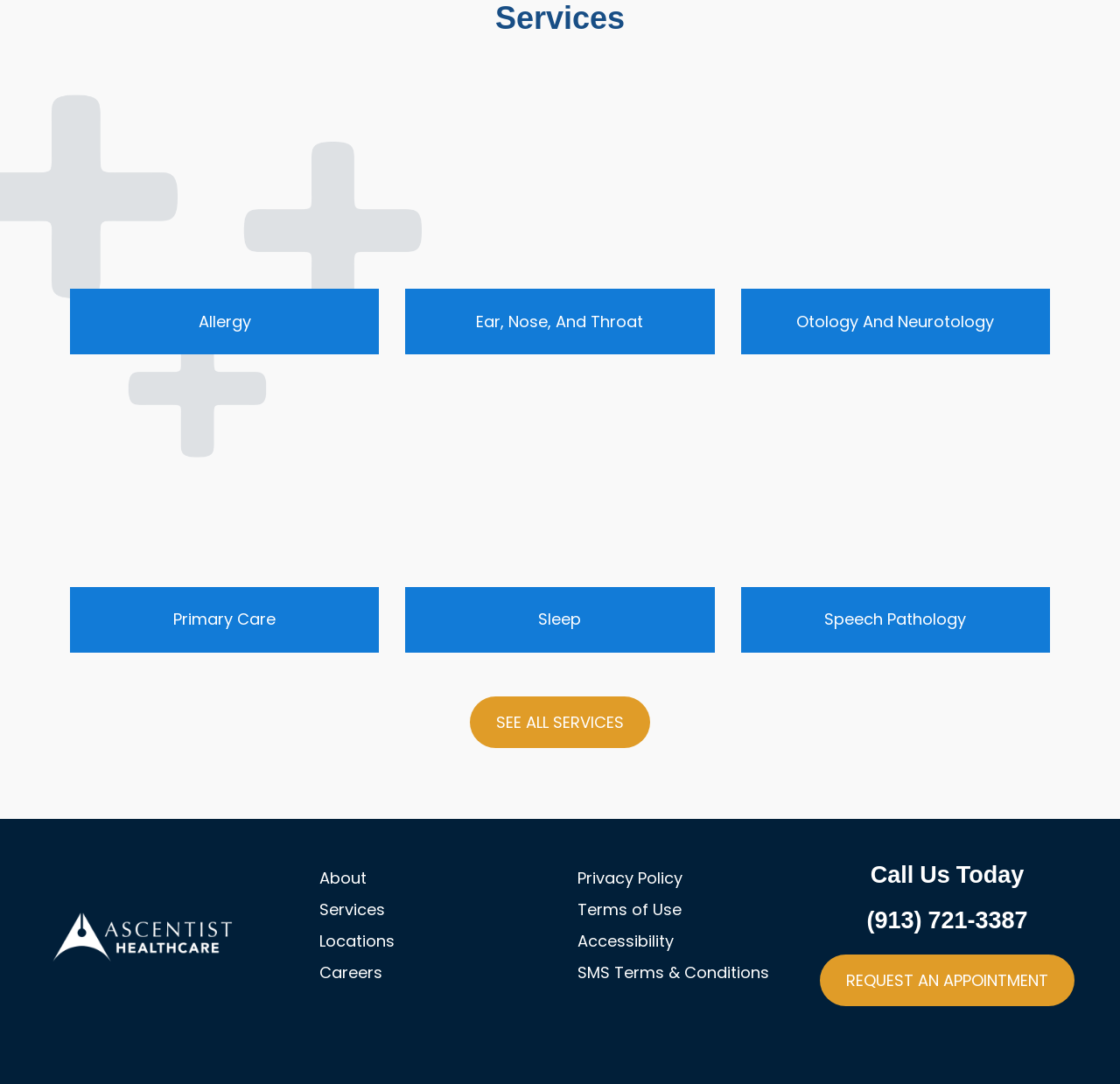Determine the bounding box coordinates of the clickable element to complete this instruction: "Explore the 'Sleep' service". Provide the coordinates in the format of four float numbers between 0 and 1, [left, top, right, bottom].

[0.362, 0.541, 0.638, 0.602]